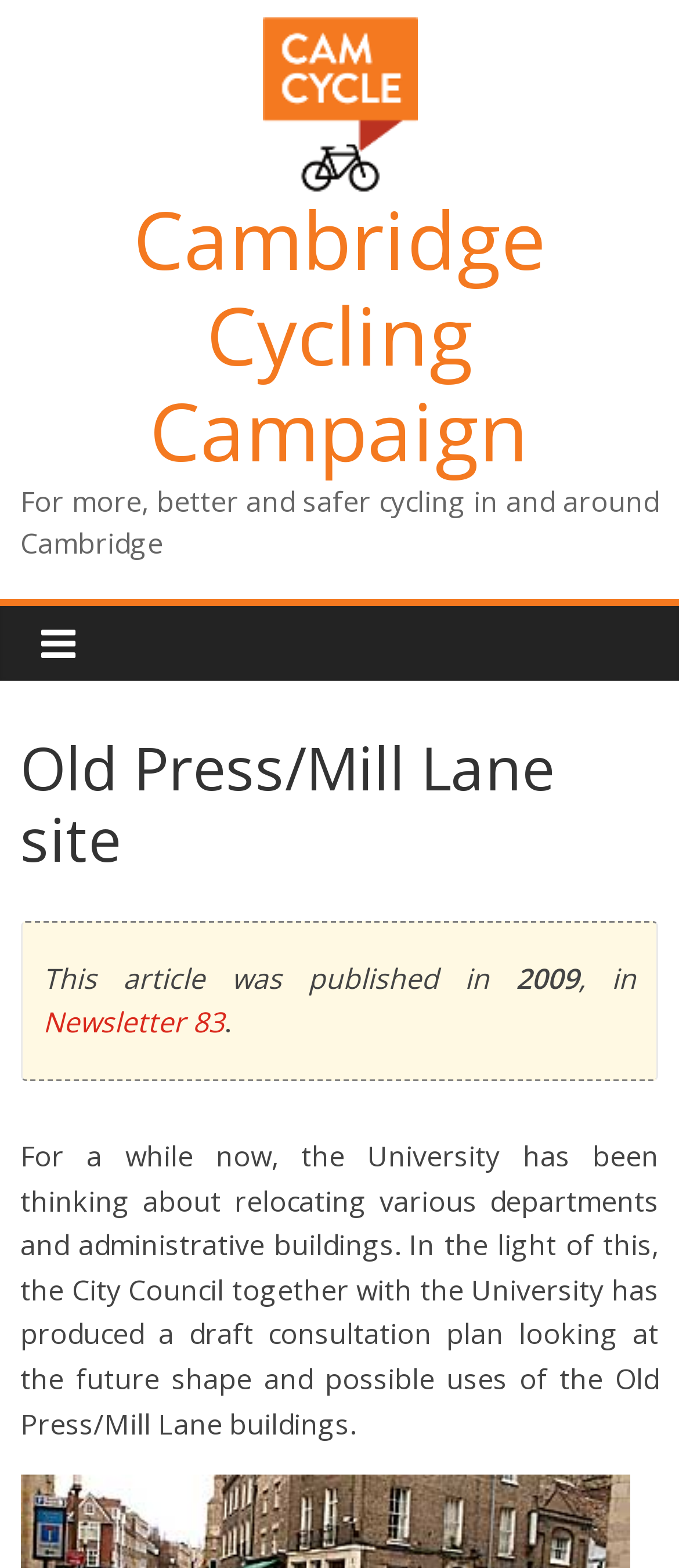What is the subject of the draft consultation plan?
Based on the image content, provide your answer in one word or a short phrase.

The future shape and possible uses of the Old Press/Mill Lane buildings